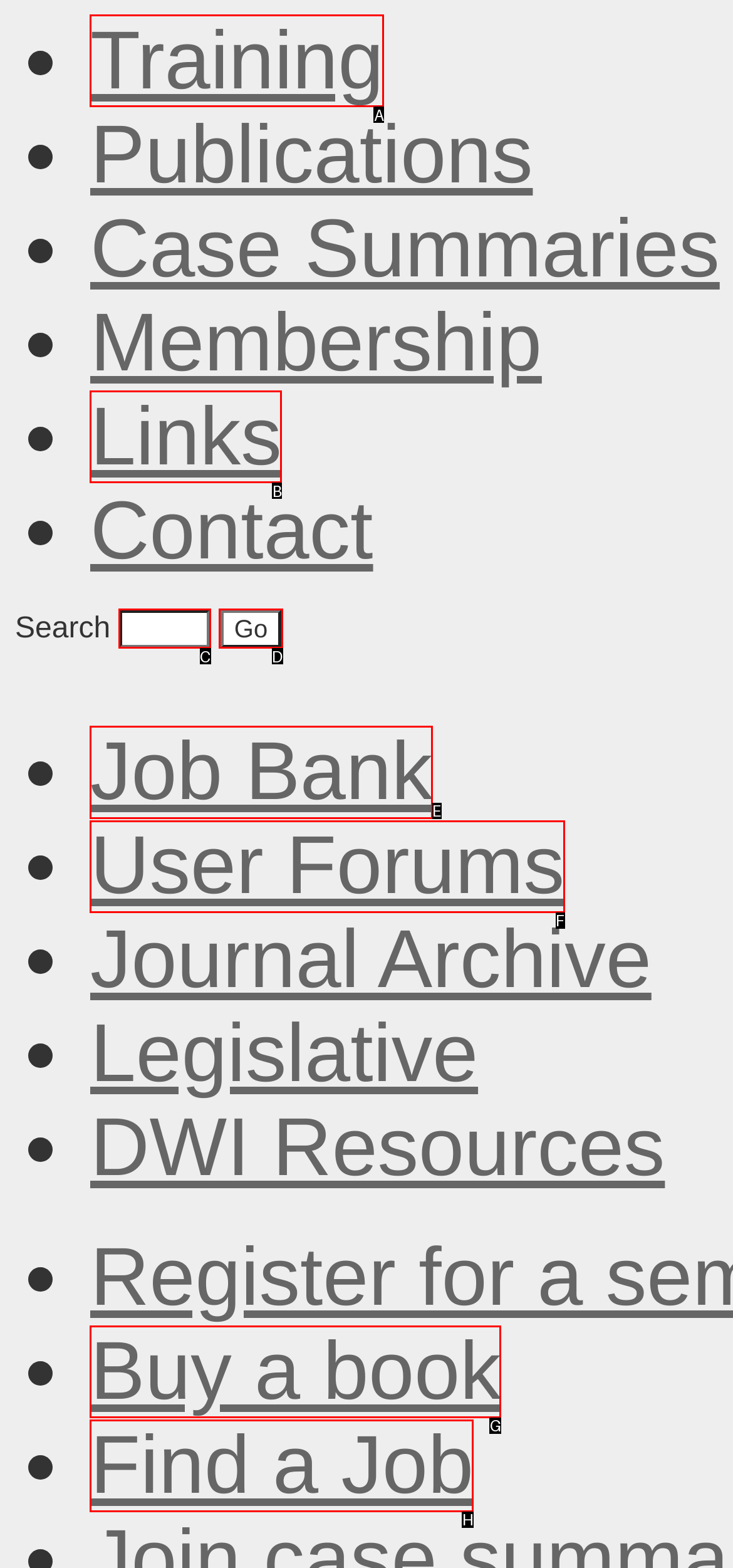Select the correct UI element to complete the task: Visit the Job Bank
Please provide the letter of the chosen option.

E